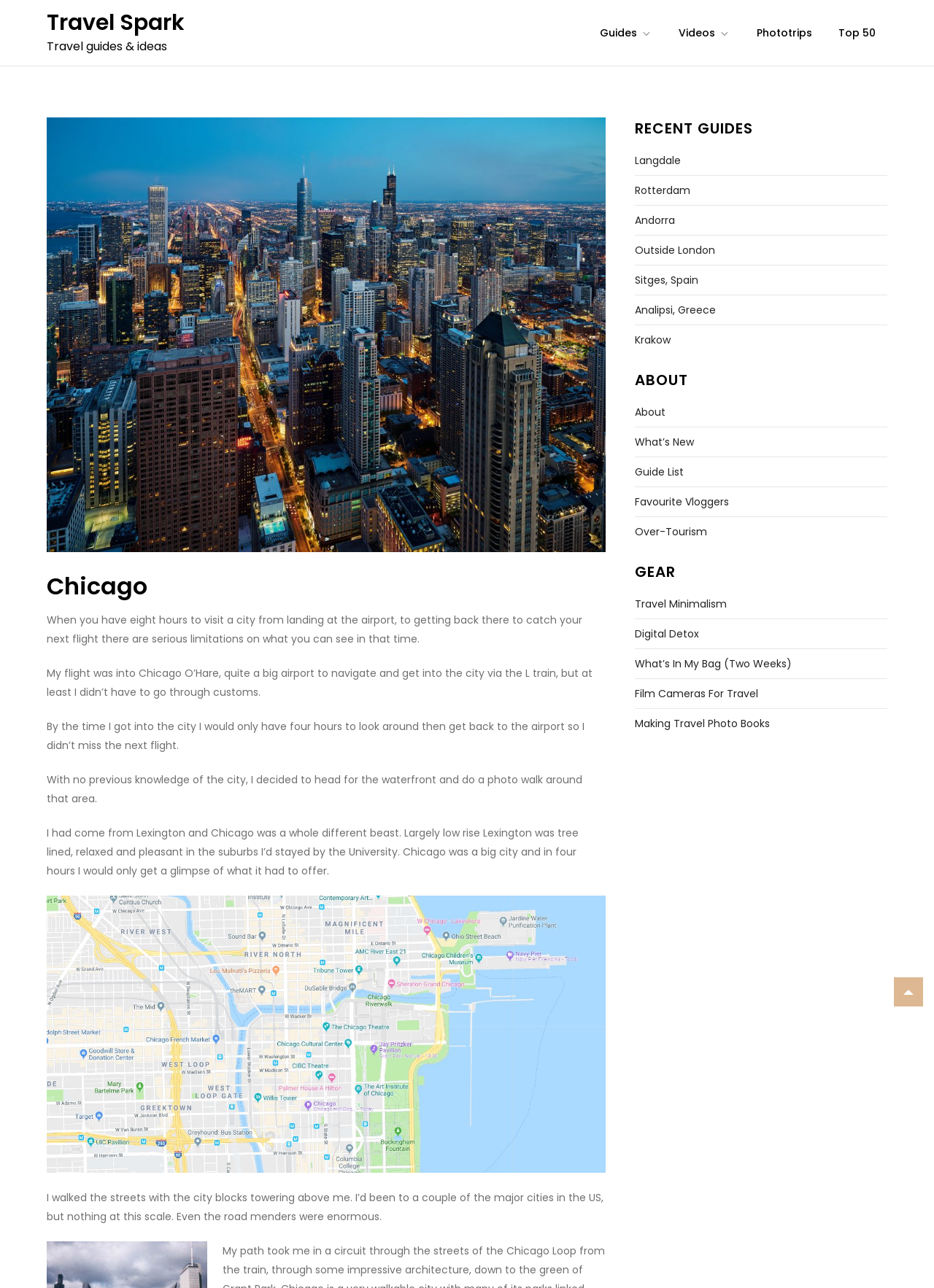What is the city being described?
With the help of the image, please provide a detailed response to the question.

The city being described is Chicago, which can be inferred from the heading 'Chicago' and the text 'My flight was into Chicago O’Hare...'.